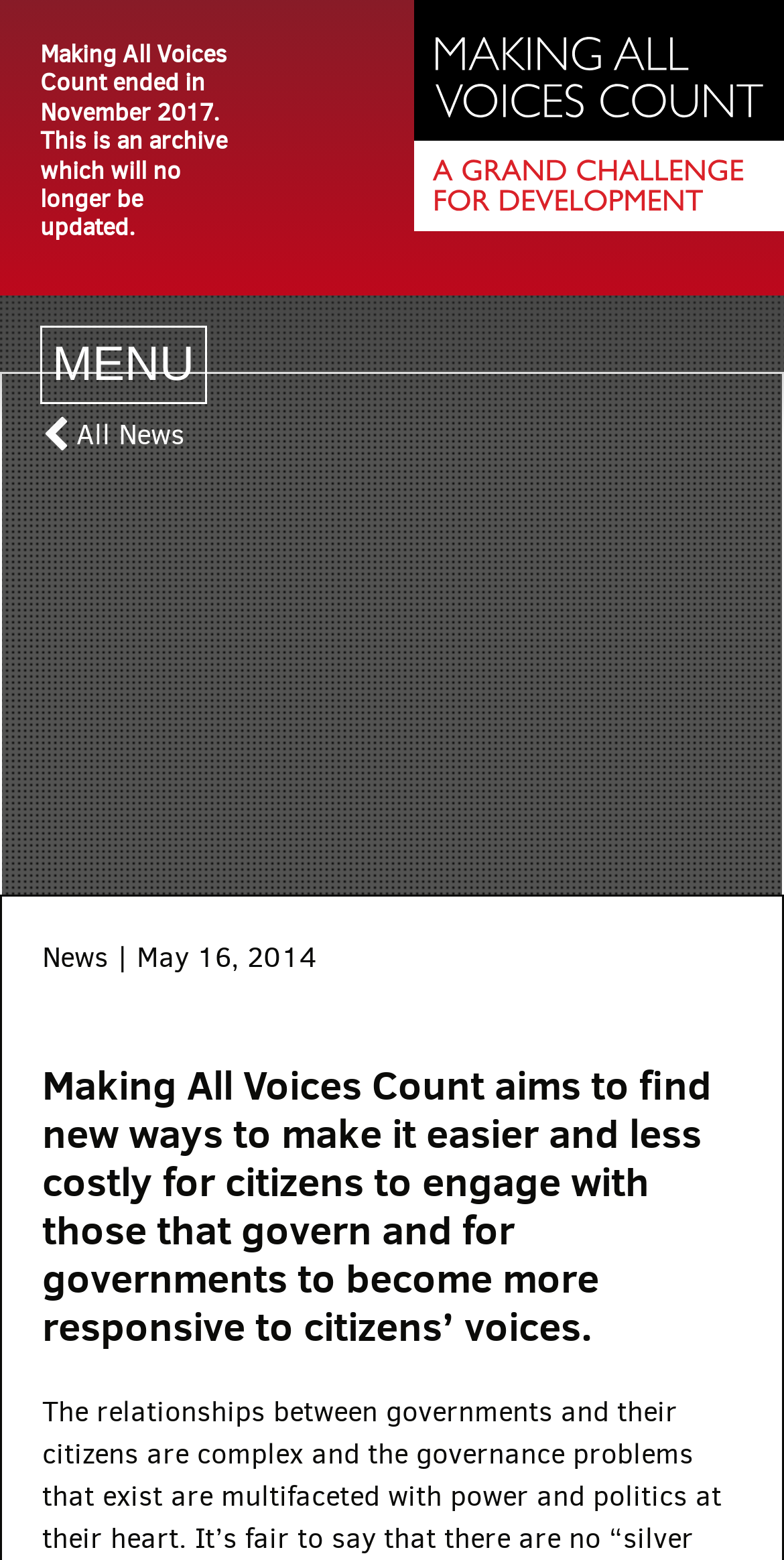What is the navigation menu button labeled as?
Please ensure your answer to the question is detailed and covers all necessary aspects.

The button on the webpage is labeled as 'Toggle navigation MENU', indicating that the navigation menu button is labeled as 'MENU'.